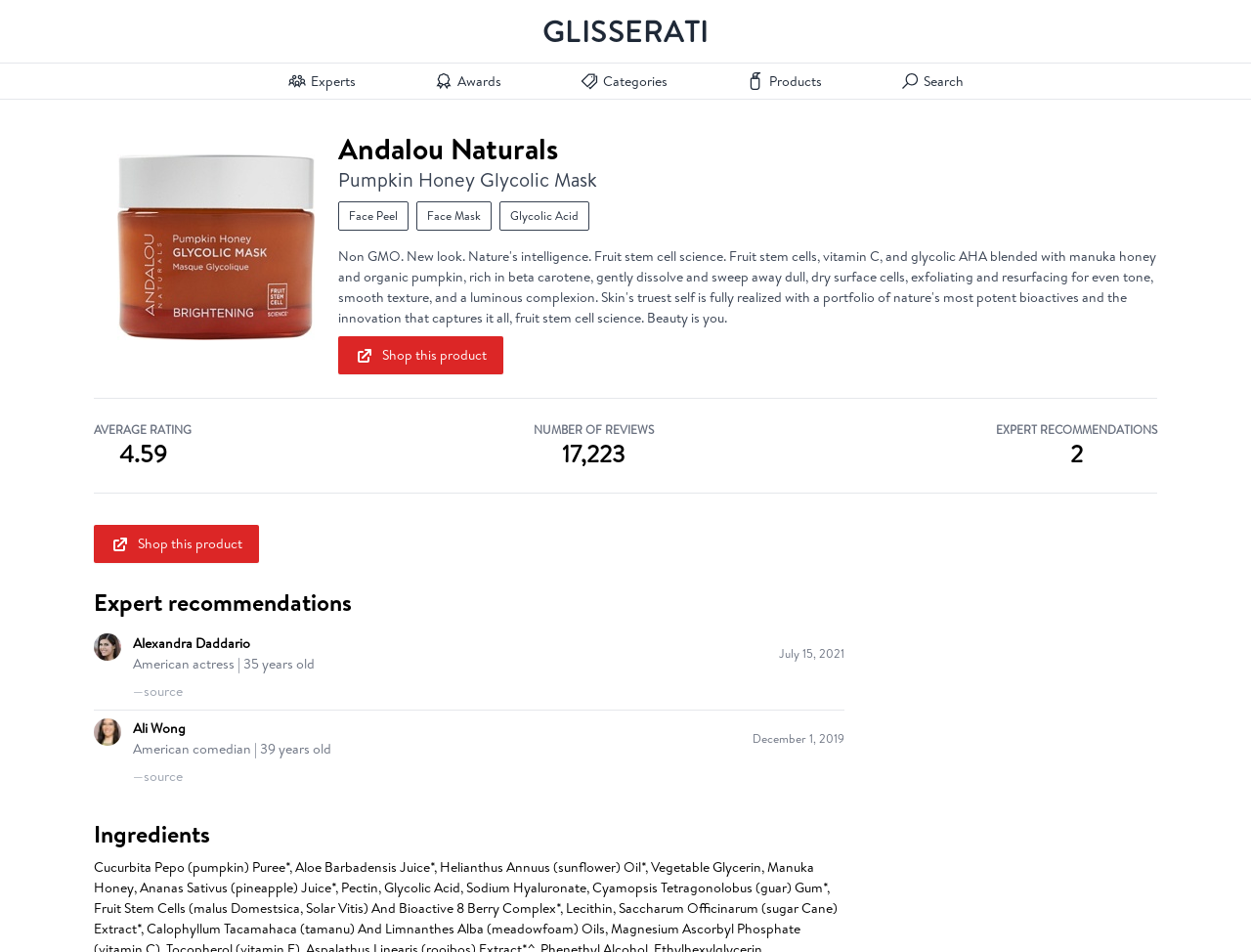How many reviews are there for Andalou Naturals Pumpkin Honey Glycolic Mask? Observe the screenshot and provide a one-word or short phrase answer.

17,223